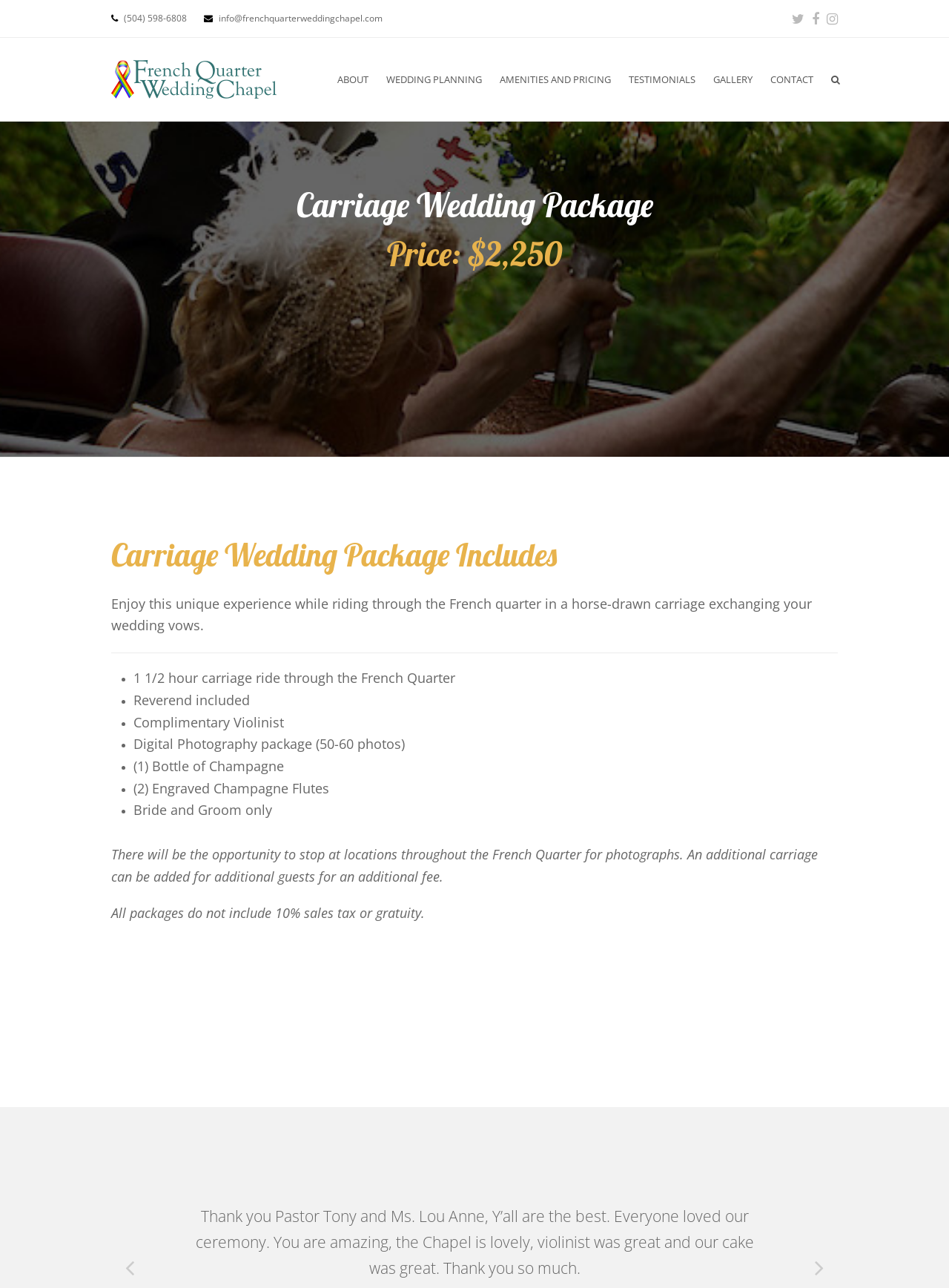Locate the bounding box coordinates of the UI element described by: "title="French Quarter Wedding Chapel"". The bounding box coordinates should consist of four float numbers between 0 and 1, i.e., [left, top, right, bottom].

[0.117, 0.055, 0.291, 0.066]